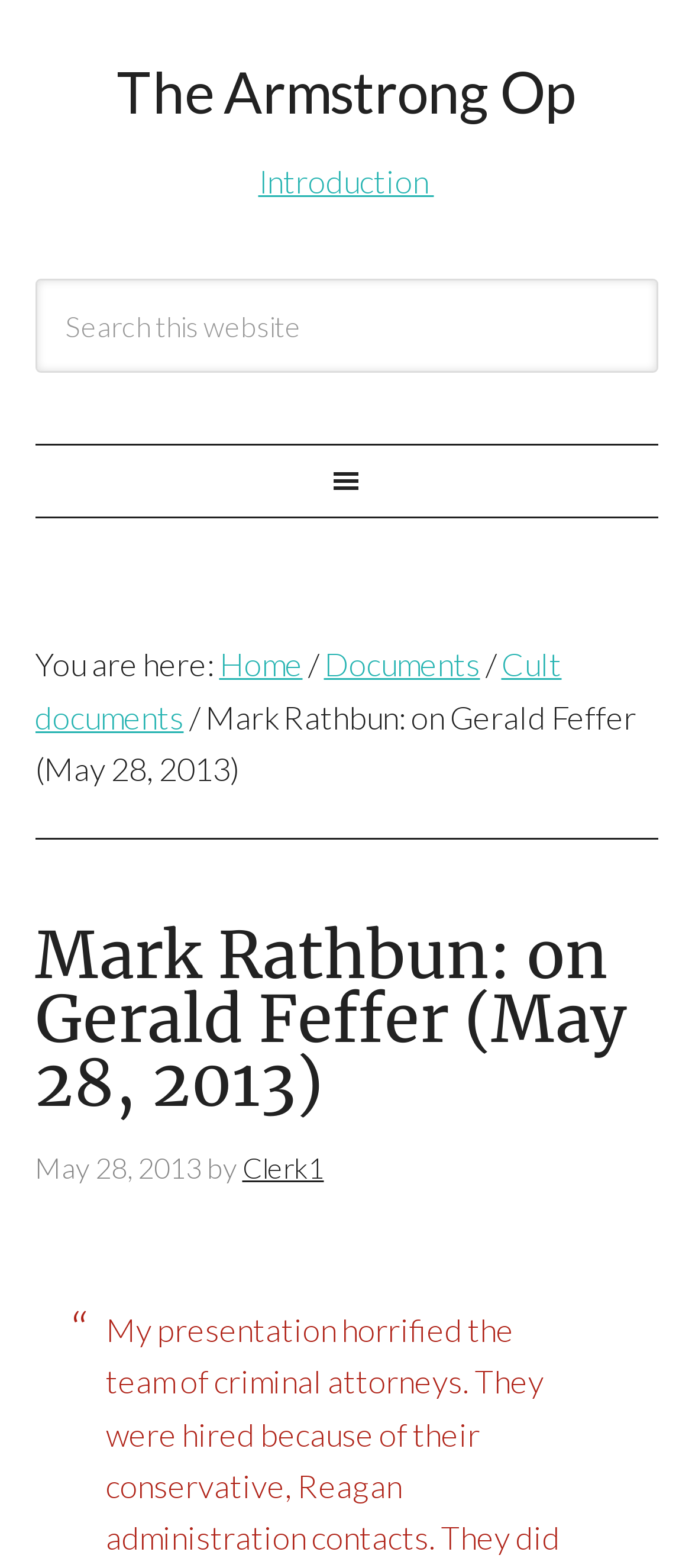What is the name of the link next to the breadcrumb separator?
Please answer the question with as much detail as possible using the screenshot.

The breadcrumb navigation section of the webpage shows the path 'You are here: Home > Documents > Cult documents'. The link next to the breadcrumb separator is 'Home', which suggests that it is a link to the homepage of the website.